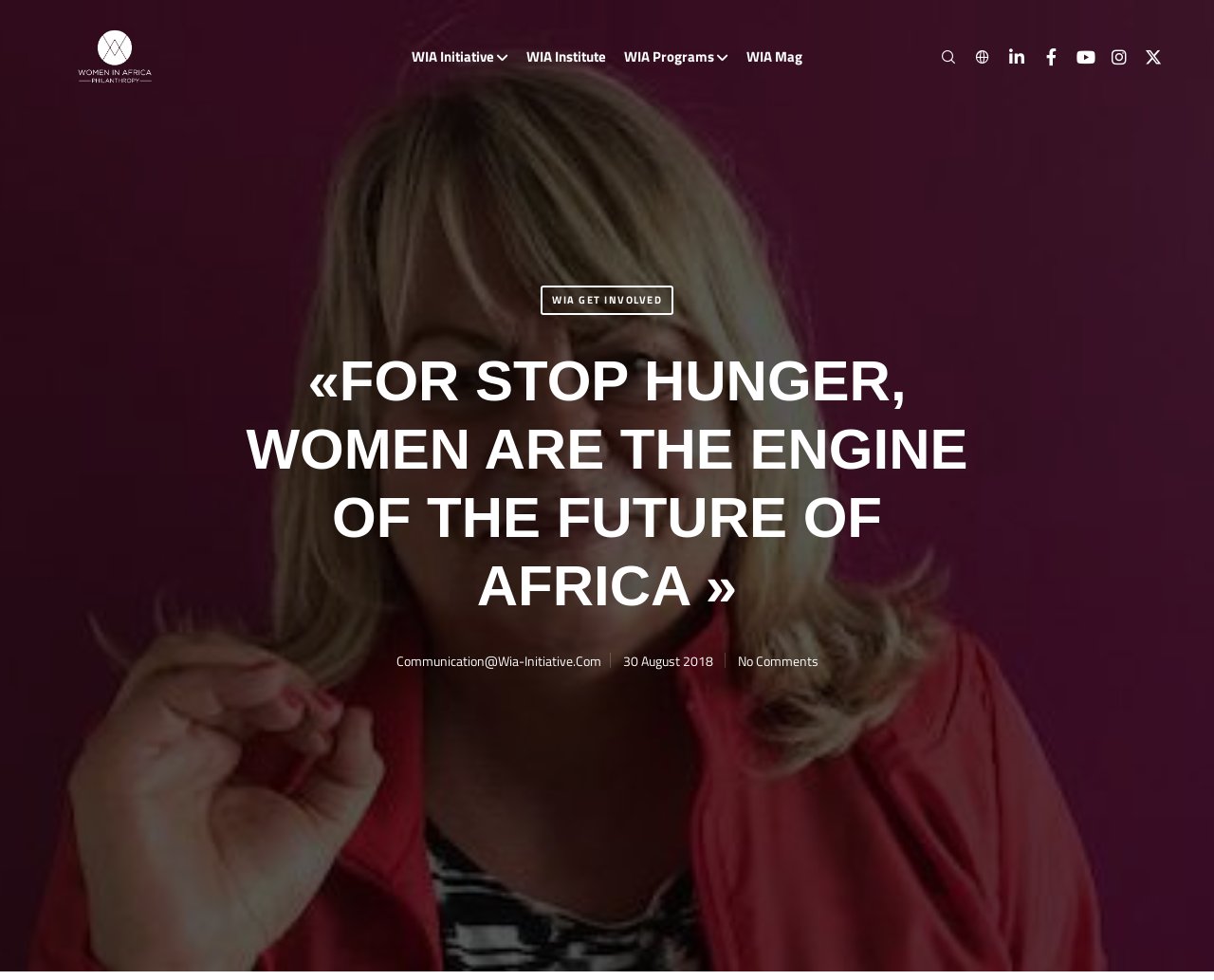Determine the bounding box for the HTML element described here: "WIA Initiative". The coordinates should be given as [left, top, right, bottom] with each number being a float between 0 and 1.

[0.336, 0.0, 0.423, 0.116]